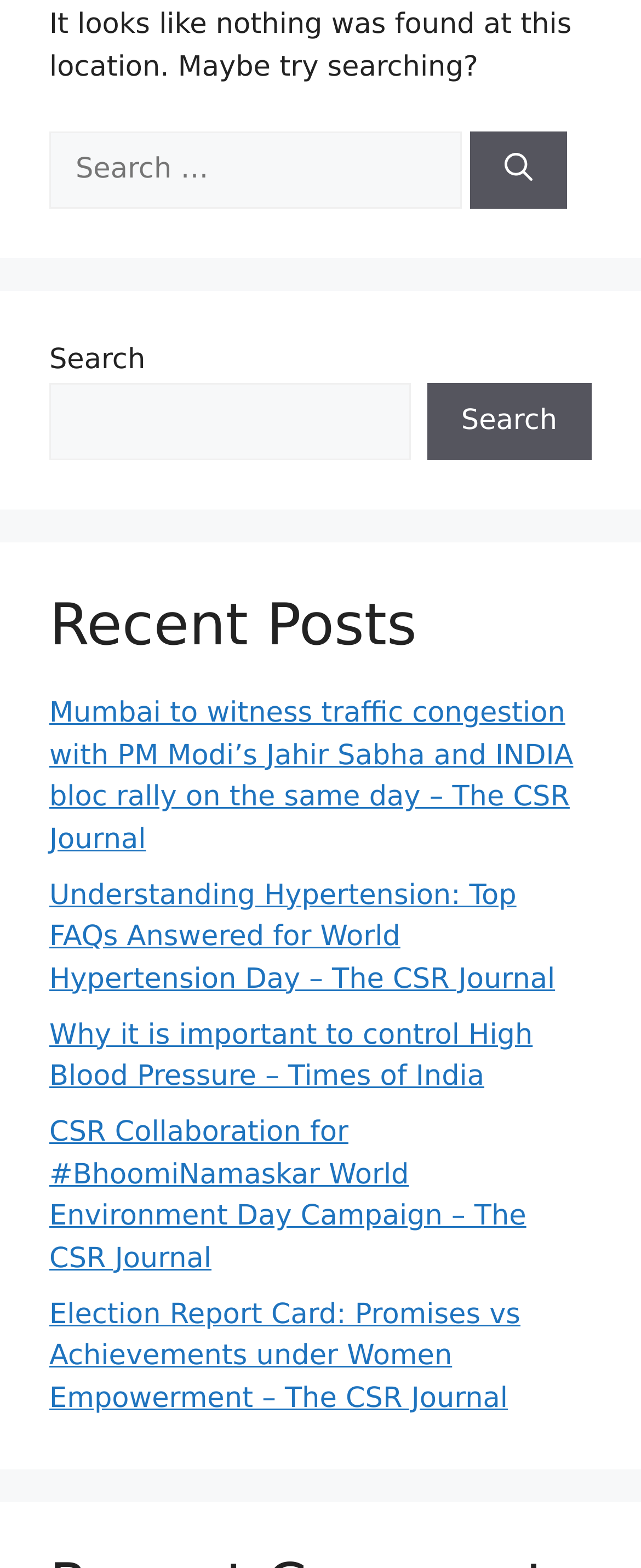Using the provided element description: "Search", determine the bounding box coordinates of the corresponding UI element in the screenshot.

[0.666, 0.244, 0.923, 0.294]